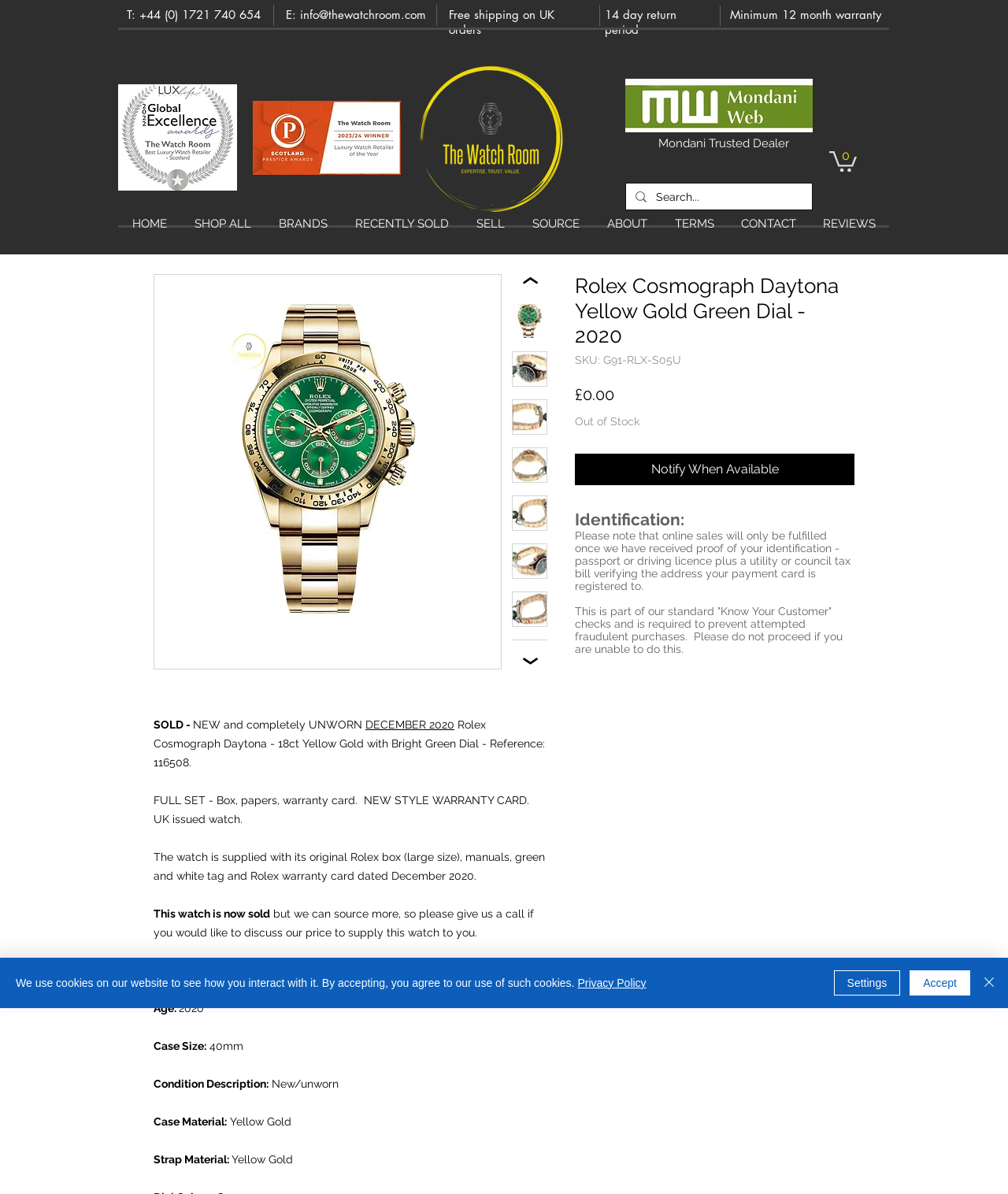Identify the bounding box coordinates for the element you need to click to achieve the following task: "Search for a watch". Provide the bounding box coordinates as four float numbers between 0 and 1, in the form [left, top, right, bottom].

[0.651, 0.154, 0.773, 0.176]